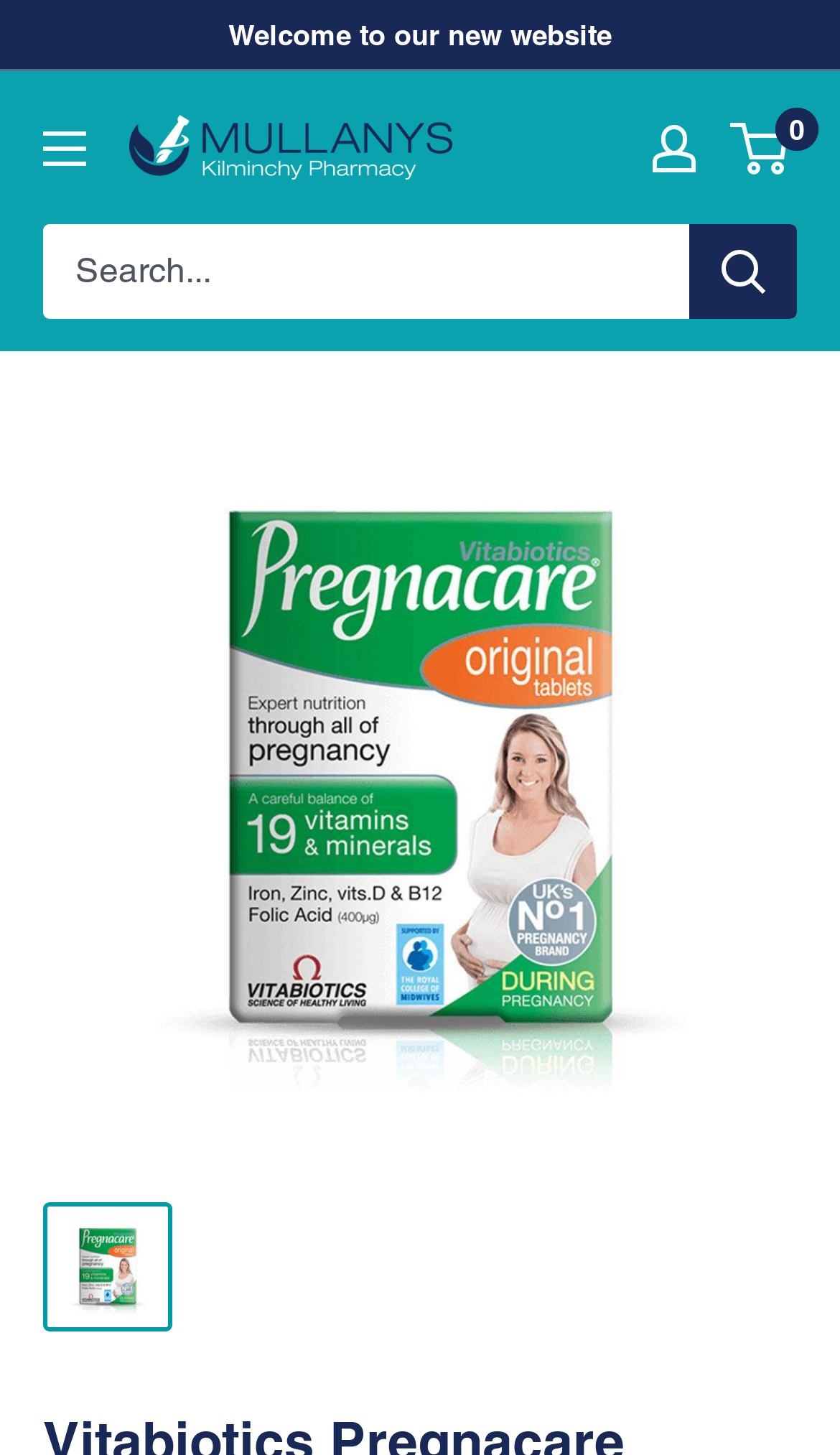What is the name of the product displayed on the page?
Provide a concise answer using a single word or phrase based on the image.

Vitabiotics Pregnacare